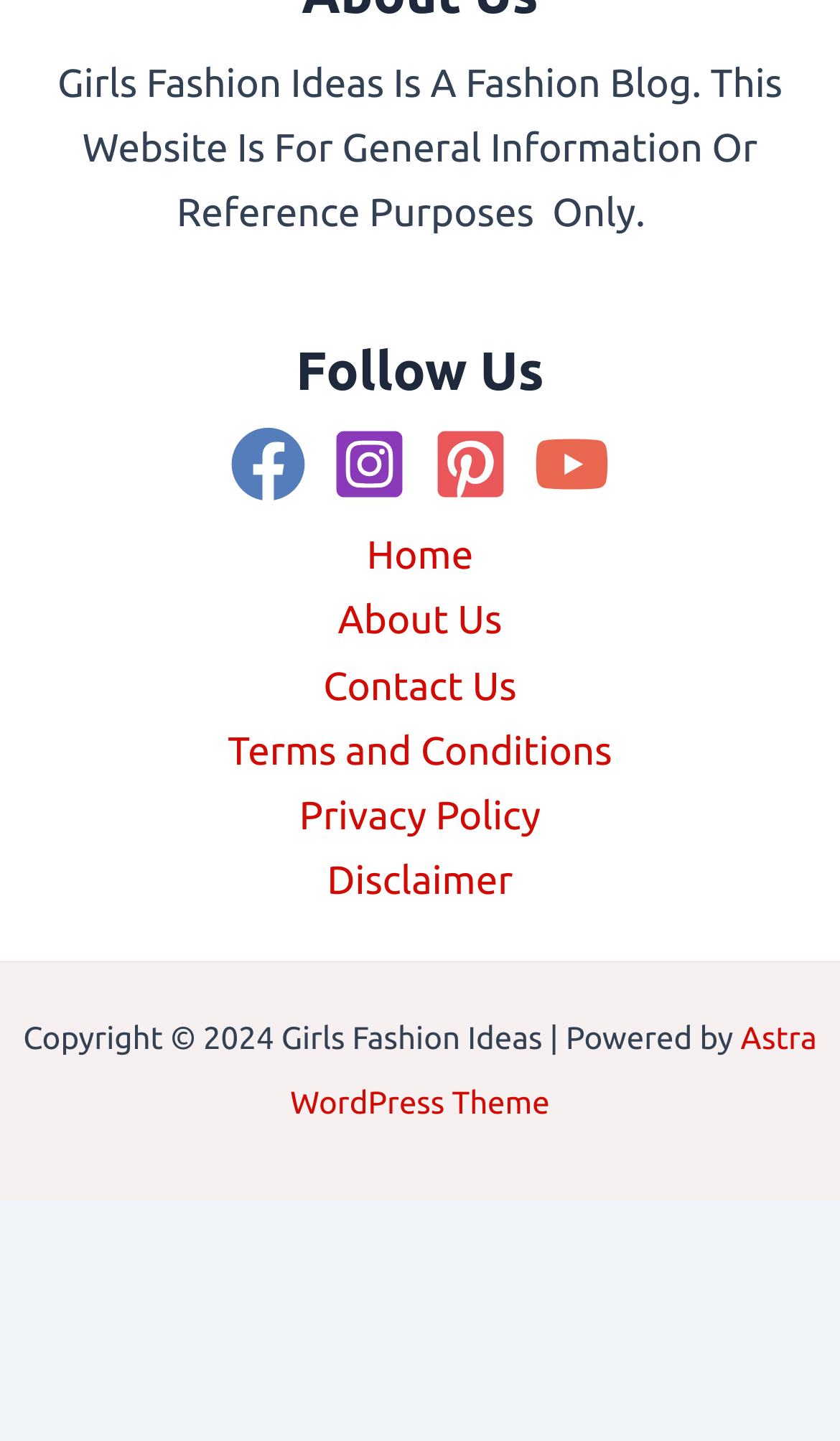How many social media platforms are linked?
Using the image as a reference, answer the question in detail.

The webpage has links to four social media platforms, namely Facebook, Instagram, Pinterest, and YouTube, which can be found in the 'Follow Us' section of the footer.